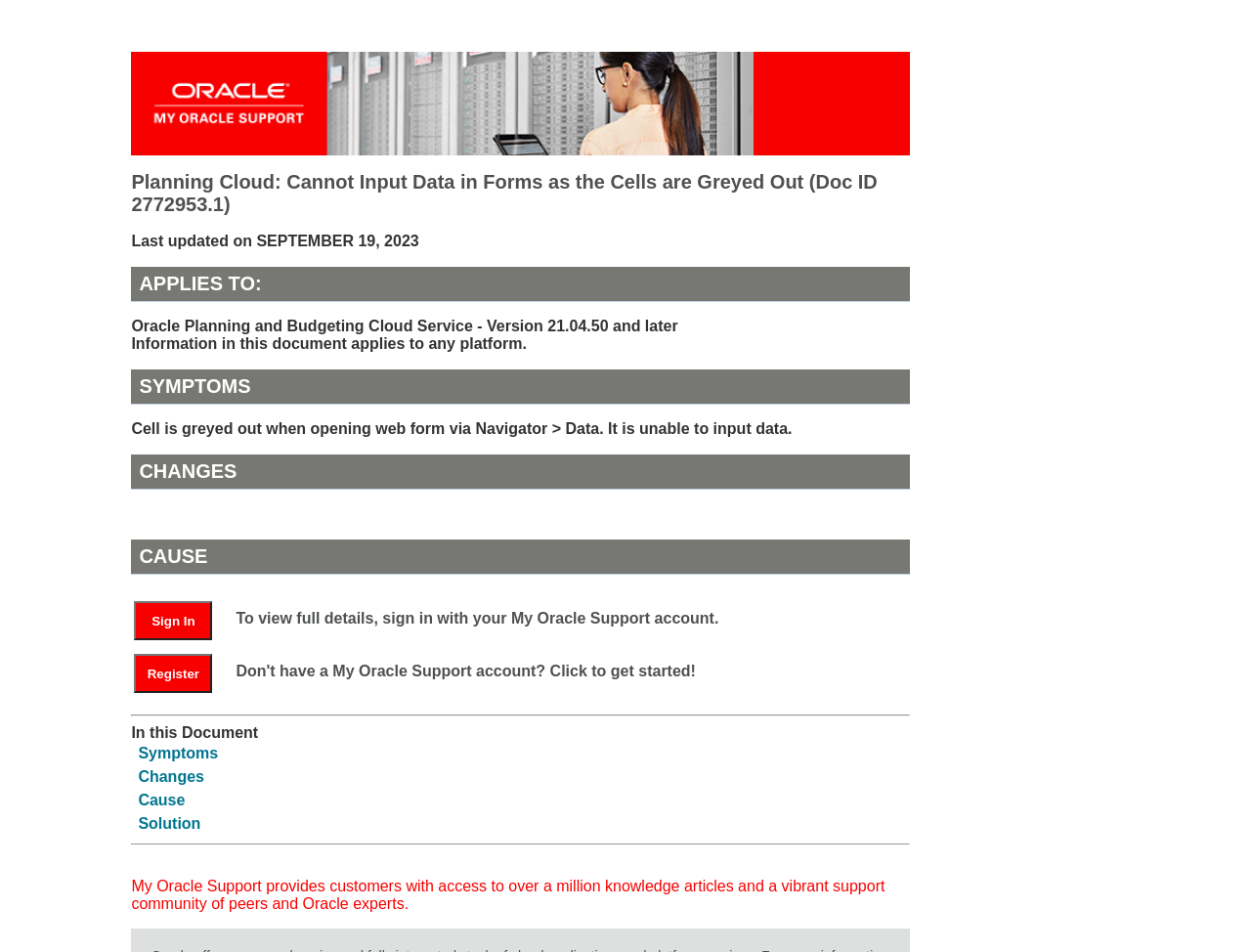What is the last updated date of the document?
Provide a comprehensive and detailed answer to the question.

The last updated date of the document can be found in the static text element below the title, which states 'Last updated on SEPTEMBER 19, 2023'.